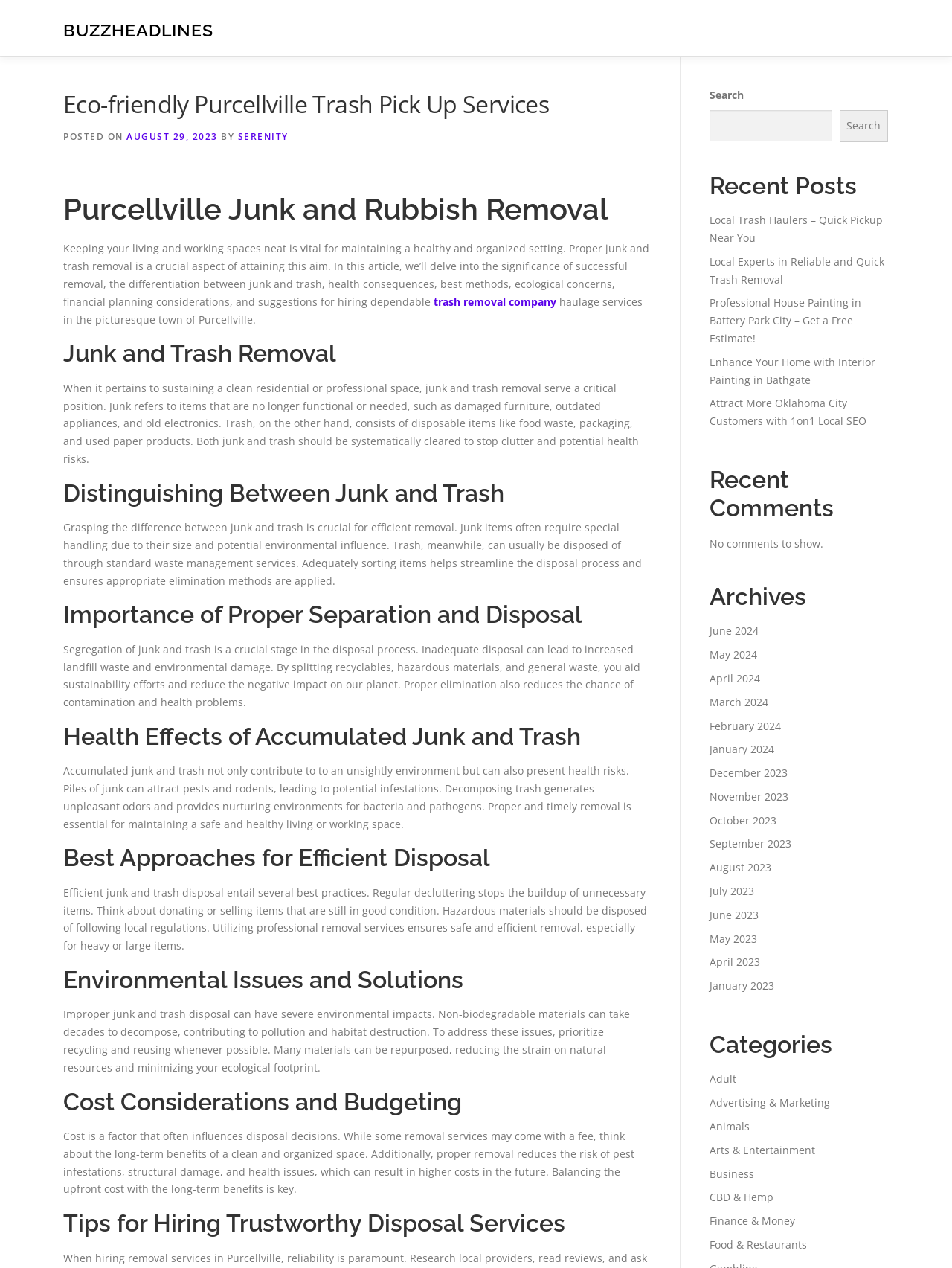Identify the bounding box coordinates of the area that should be clicked in order to complete the given instruction: "Read the 'Purcellville Junk and Rubbish Removal' article". The bounding box coordinates should be four float numbers between 0 and 1, i.e., [left, top, right, bottom].

[0.066, 0.15, 0.684, 0.18]